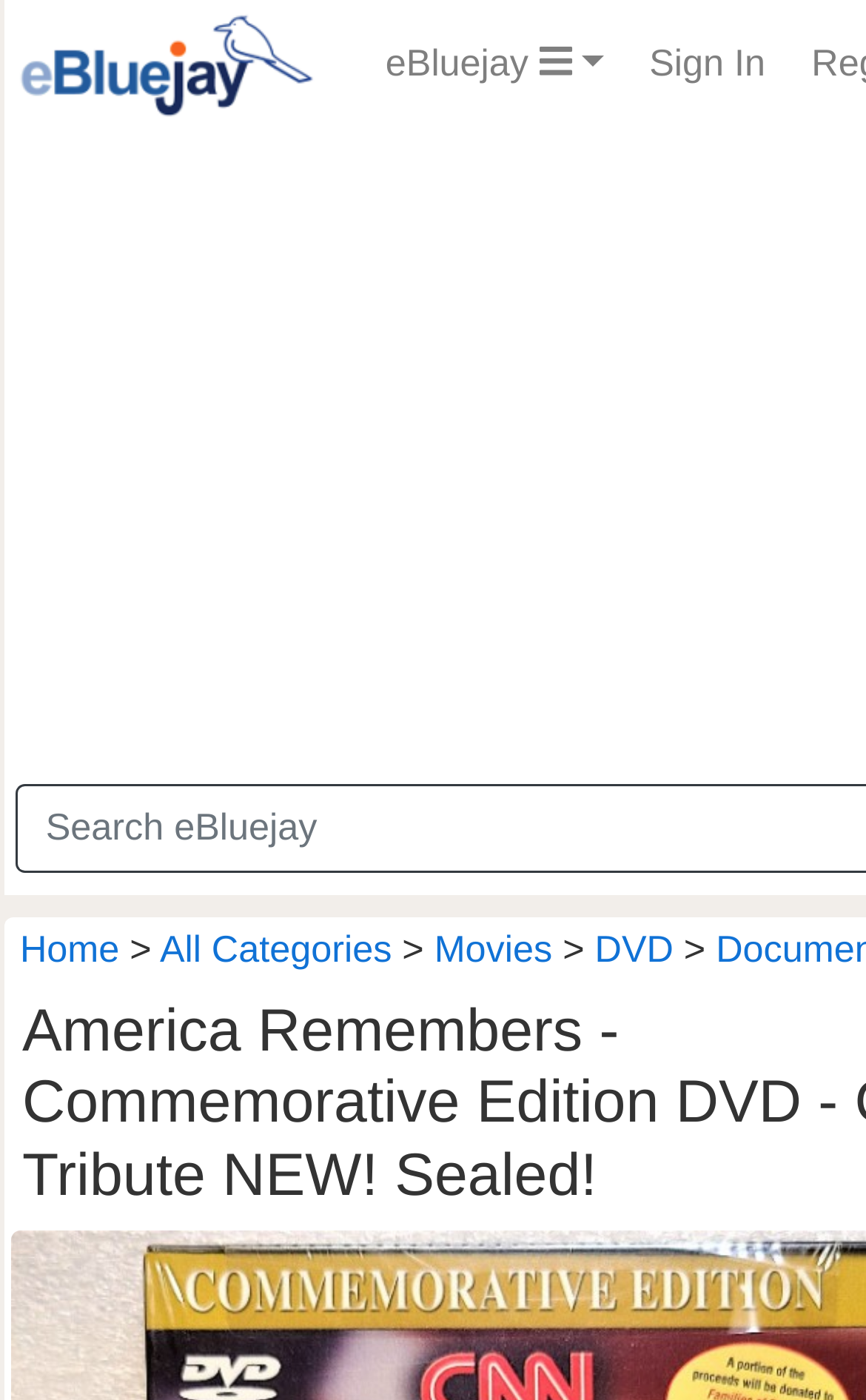Please identify the primary heading of the webpage and give its text content.

America Remembers - Commemorative Edition DVD - CNN Tribute NEW! Sealed!